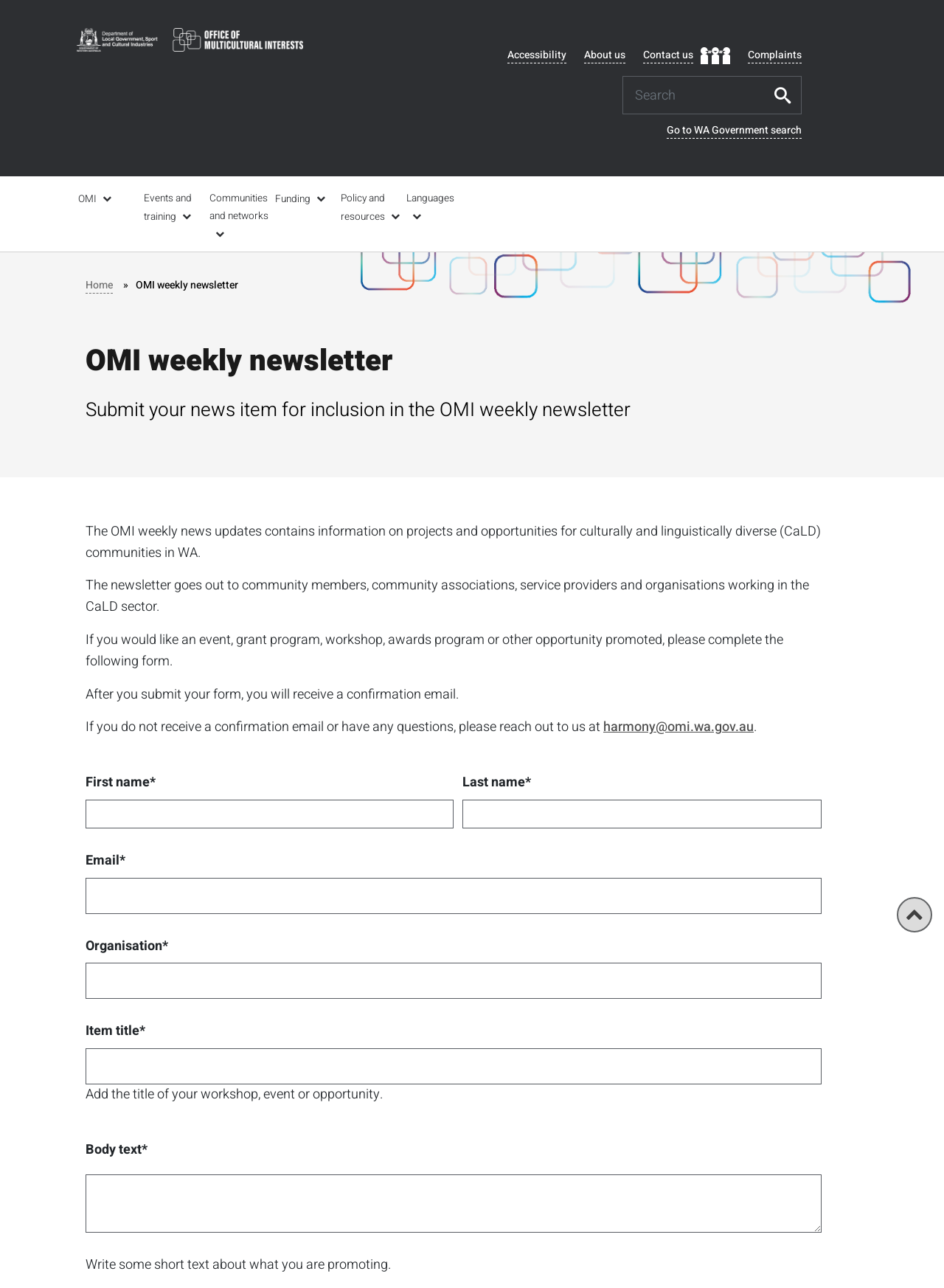Find the bounding box coordinates for the area that should be clicked to accomplish the instruction: "Search for something".

[0.659, 0.059, 0.818, 0.089]